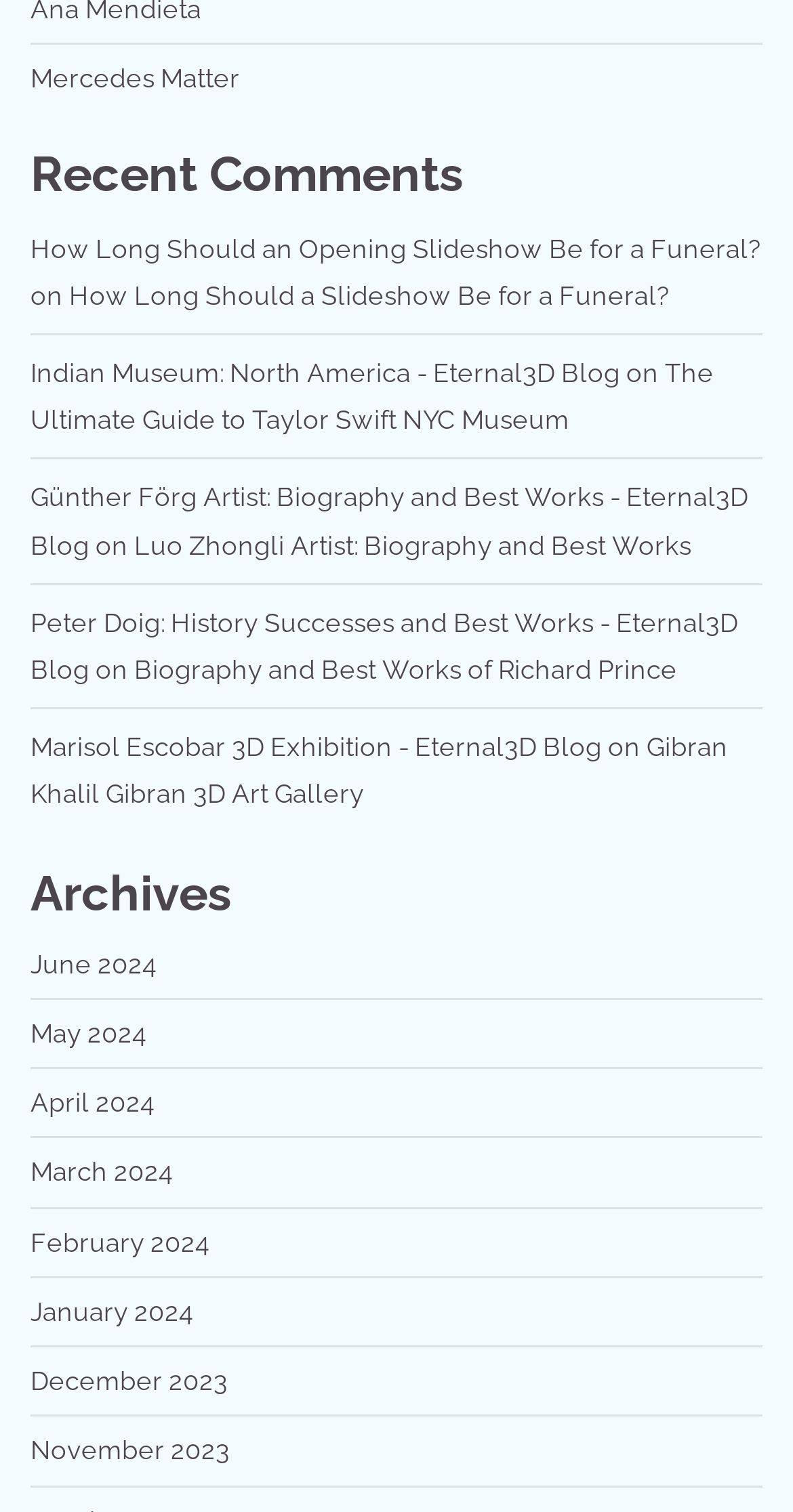What is the purpose of the 'on' text in each article?
Using the information from the image, provide a comprehensive answer to the question.

The 'on' text is located next to the date in each article, and it appears to be indicating the date when the article was published. It is a static text element with a small bounding box.